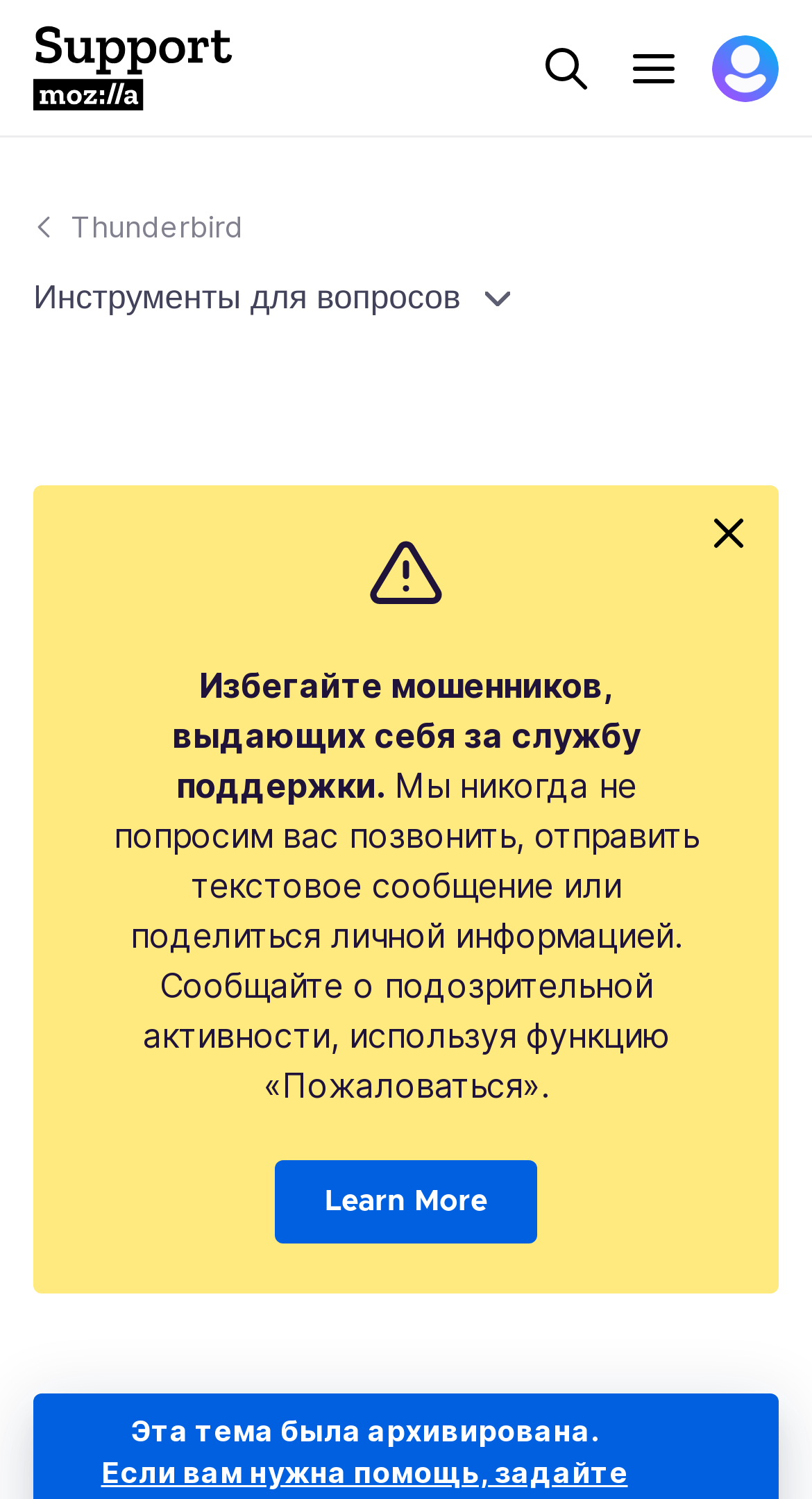Find the bounding box coordinates of the area that needs to be clicked in order to achieve the following instruction: "Go to Thunderbird forum". The coordinates should be specified as four float numbers between 0 and 1, i.e., [left, top, right, bottom].

[0.087, 0.136, 0.3, 0.166]